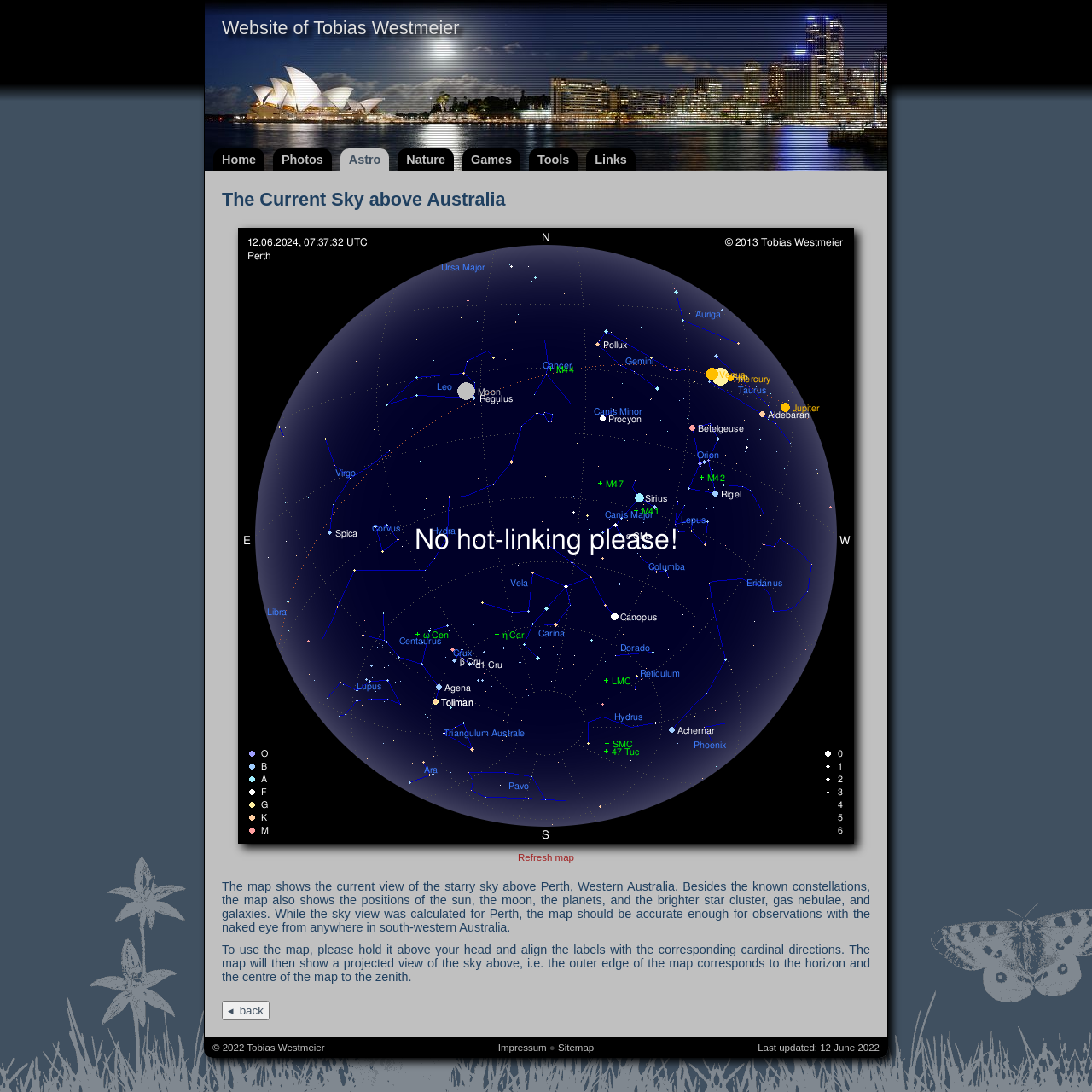Give a one-word or one-phrase response to the question:
What is the name of the website owner?

Tobias Westmeier